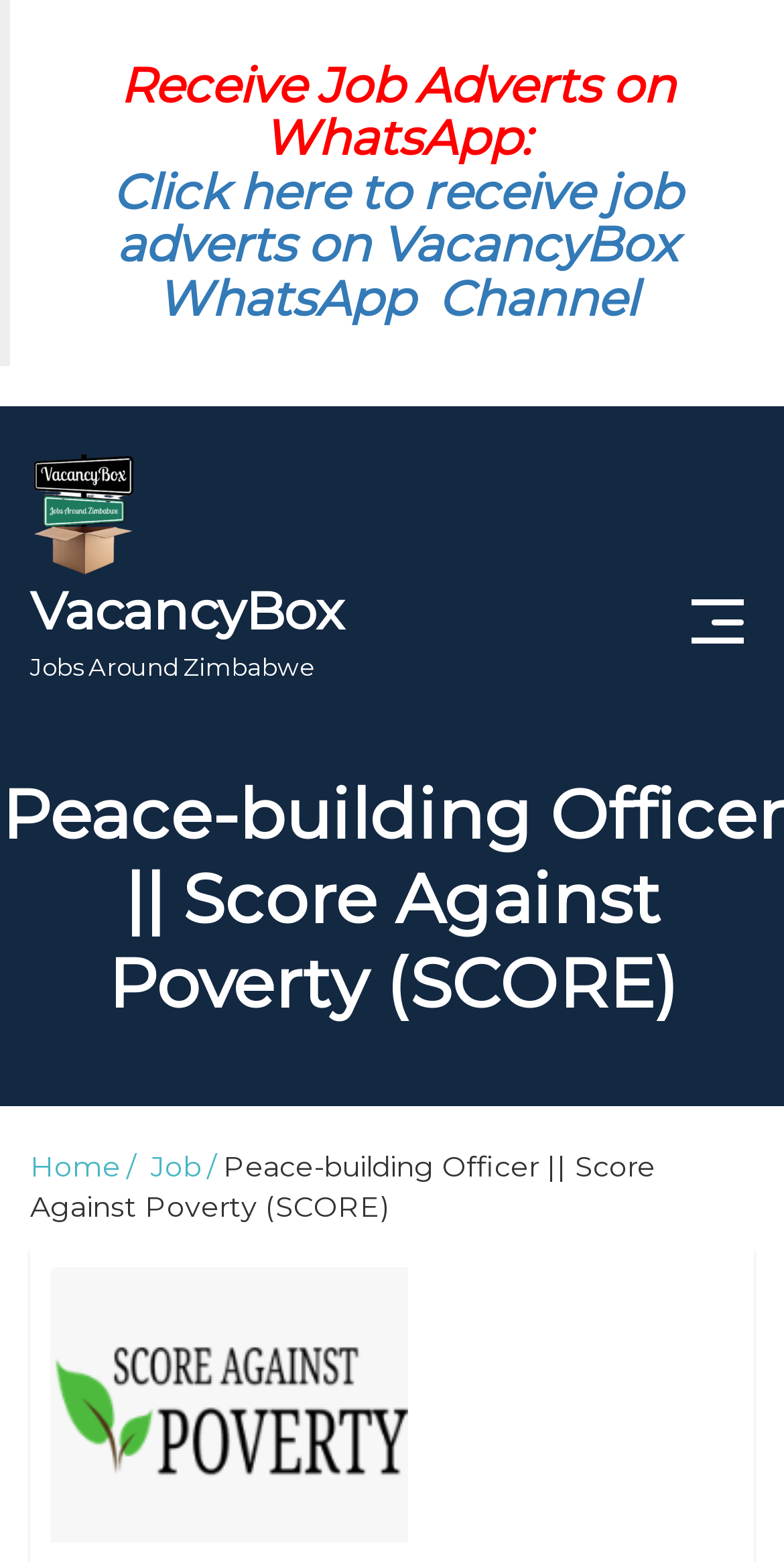Describe all significant elements and features of the webpage.

The webpage is a job posting page for a Peace-building Officer position at Score Against Poverty (SCORE). At the top of the page, there is a blockquote section that spans the entire width of the page. Below it, there is a heading that invites users to receive job adverts on WhatsApp by clicking on a link.

The page has a header section that contains several links, including the website's logo, "VacancyBox", which is an image, and links to "VacancyBox Jobs Around Zimbabwe", "POST A JOB (Employers)", "WhatsApp Channel", "WhatsApp Groups", "JOBS", "Job Guide", "Contact Us", "About Us", "Facebook", and "Twitter". These links are arranged vertically, with the logo and "VacancyBox Jobs Around Zimbabwe" links at the top, followed by the other links in a column.

Below the header section, there is a prominent heading that displays the job title, "Peace-building Officer || Score Against Poverty (SCORE)". This heading spans the entire width of the page.

At the bottom of the page, there are two links, "Home/" and "Job/", which are arranged horizontally and are likely part of the website's navigation menu.